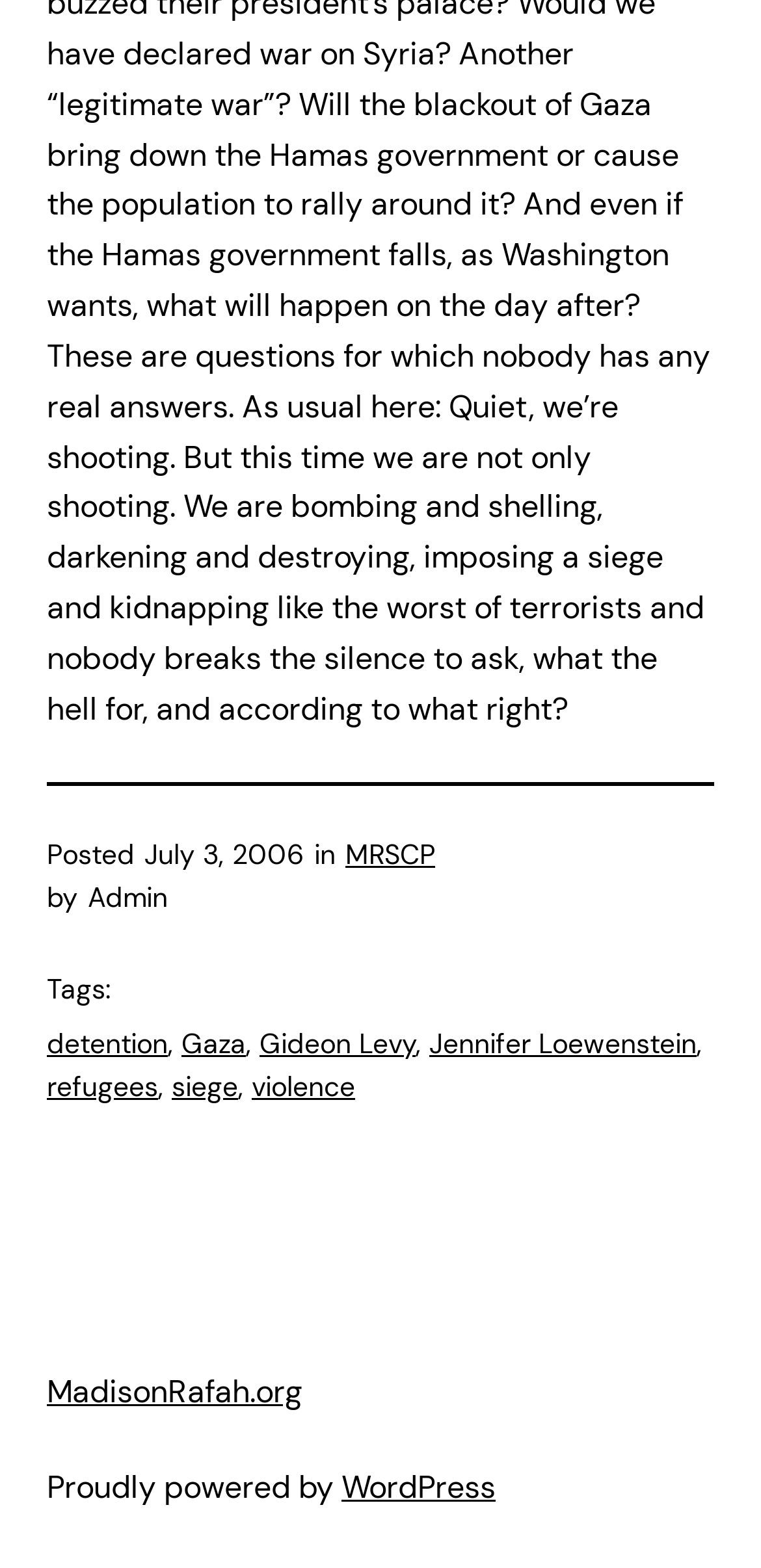Predict the bounding box for the UI component with the following description: "Gideon Levy".

[0.341, 0.654, 0.546, 0.676]